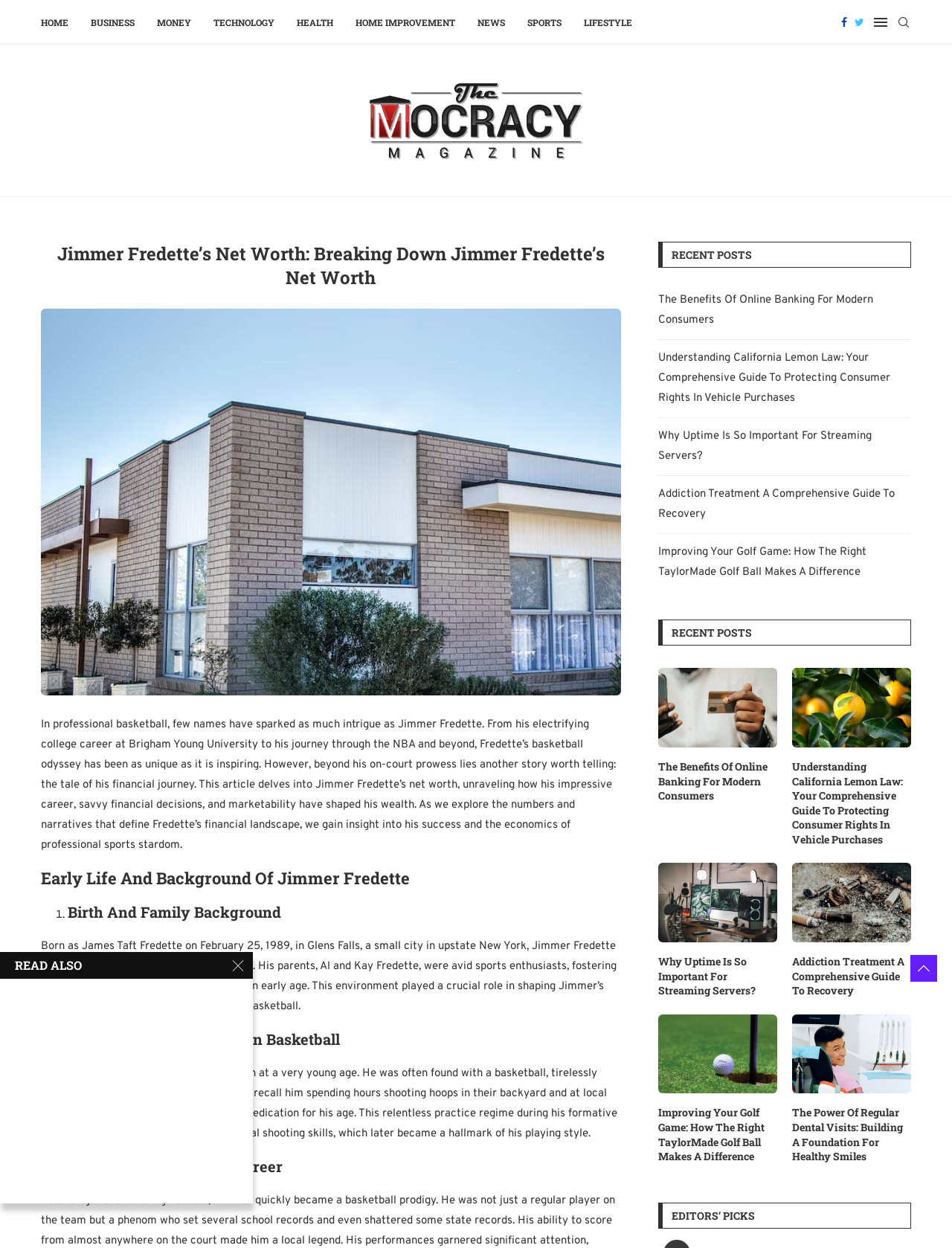Please locate the bounding box coordinates of the element that should be clicked to complete the given instruction: "Read about Jimmer Fredette's Net Worth".

[0.043, 0.247, 0.652, 0.259]